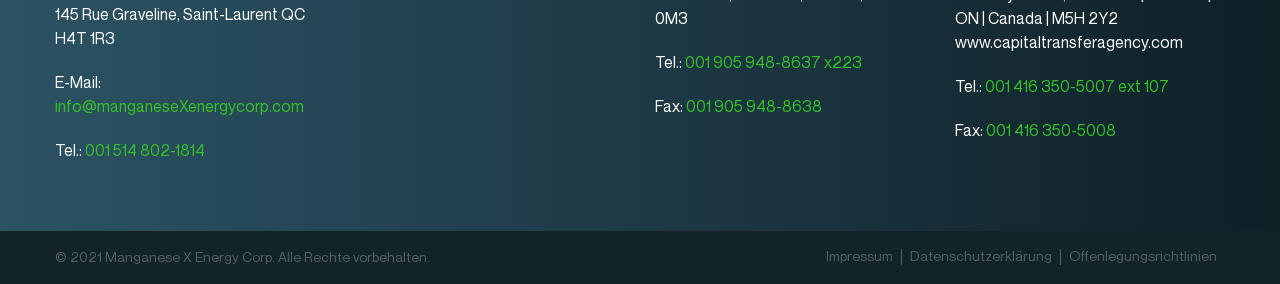What year is mentioned in the copyright notice?
Based on the image, answer the question with a single word or brief phrase.

2021